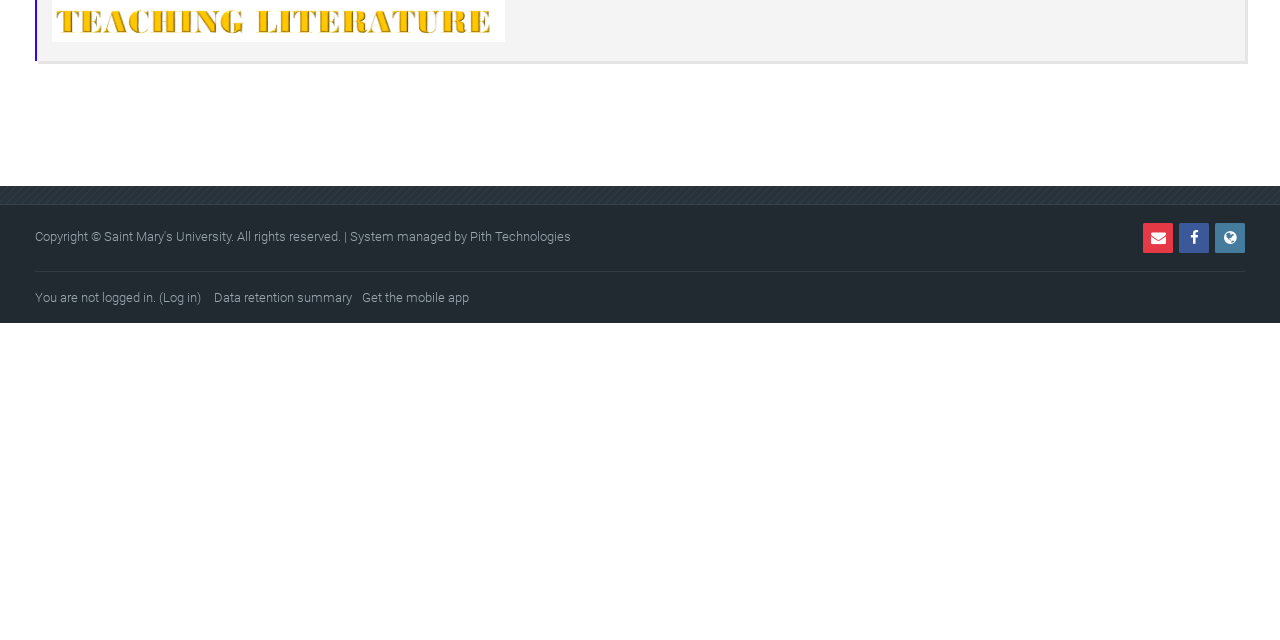Ascertain the bounding box coordinates for the UI element detailed here: "Log in". The coordinates should be provided as [left, top, right, bottom] with each value being a float between 0 and 1.

[0.127, 0.453, 0.154, 0.477]